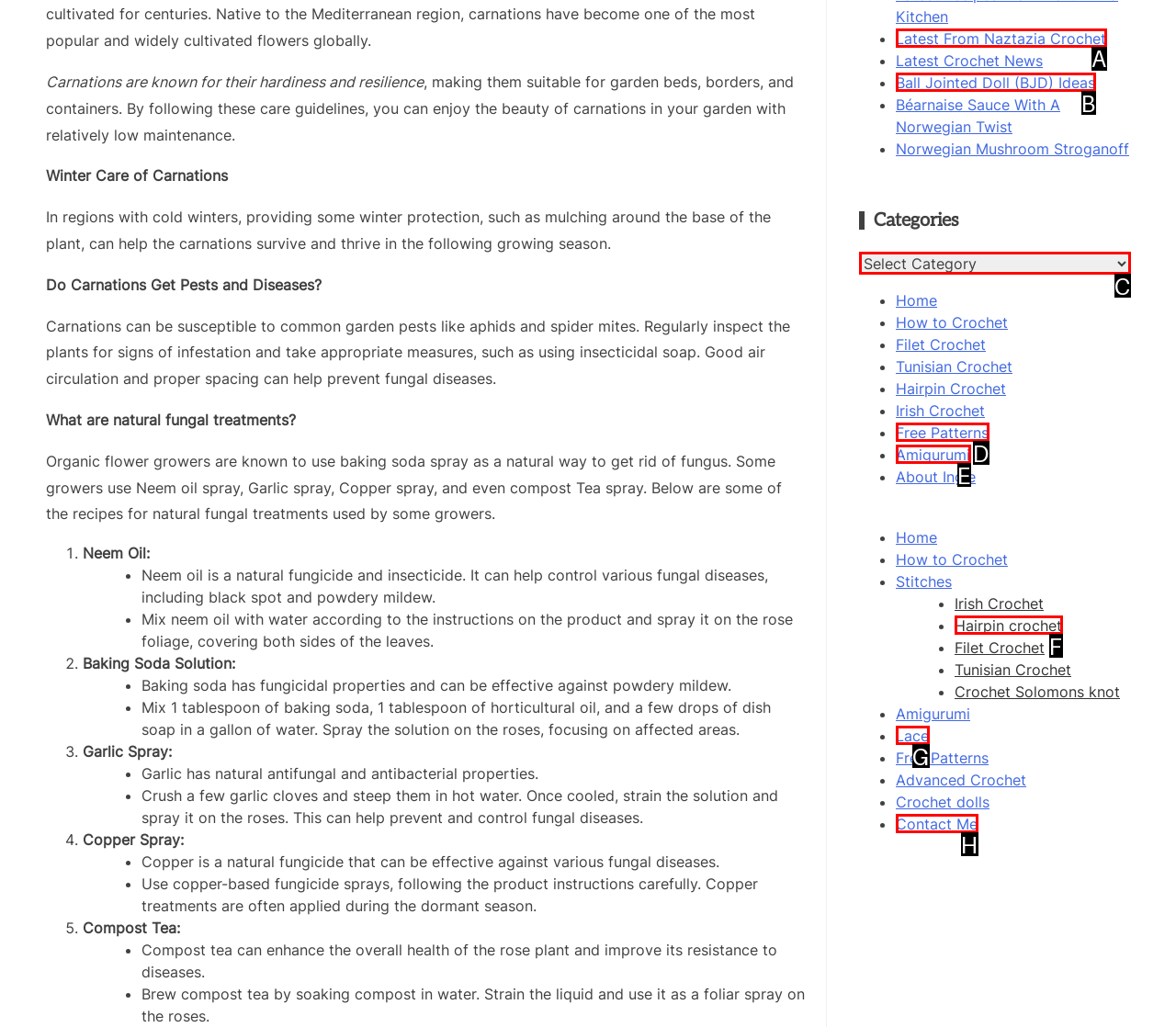Determine the letter of the element I should select to fulfill the following instruction: Click on 'Latest From Naztazia Crochet'. Just provide the letter.

A